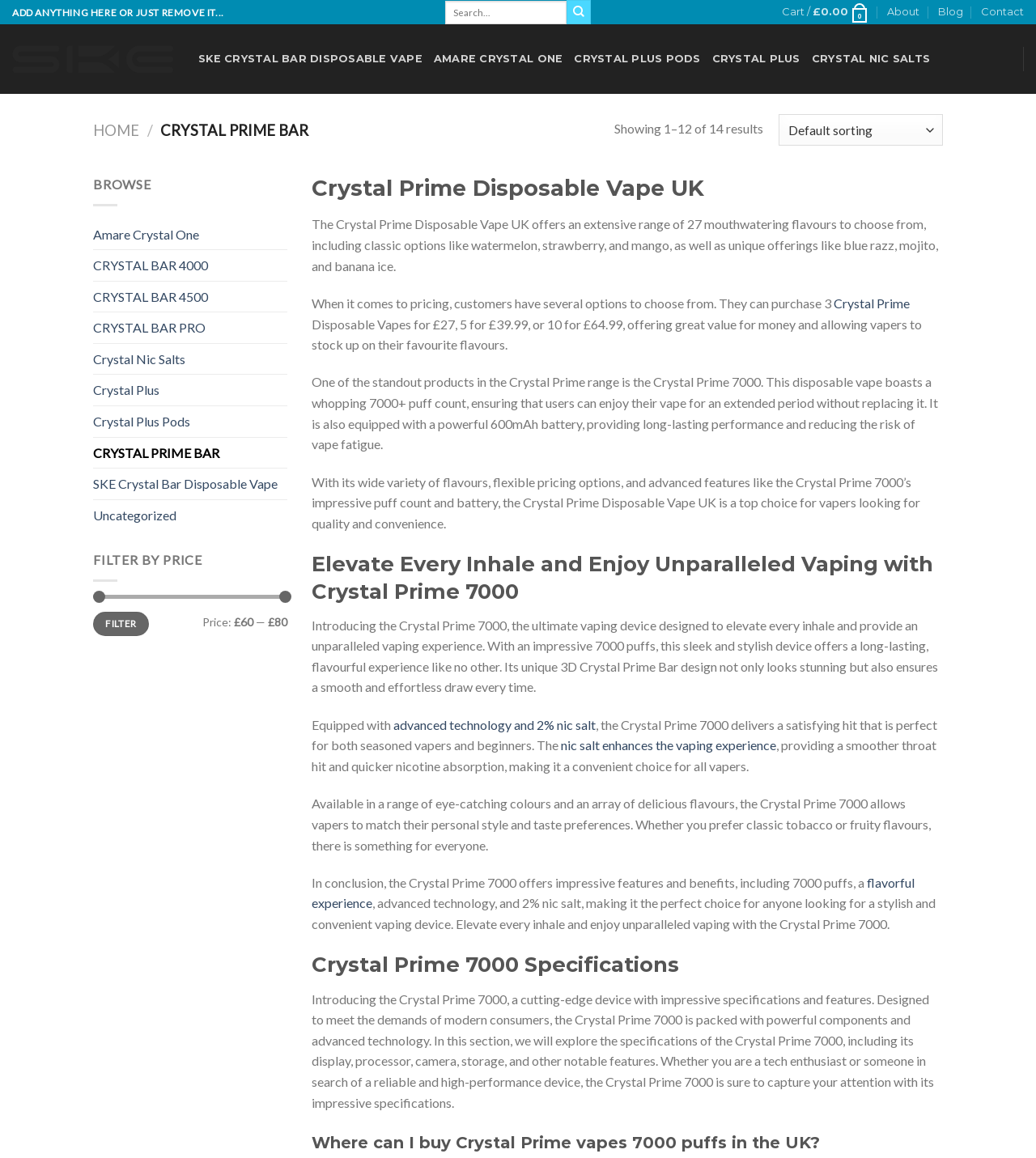Create a detailed narrative describing the layout and content of the webpage.

This webpage is about Crystal Prime Disposable Vape UK, offering an extensive range of 27 mouthwatering flavors to choose from. At the top, there is a search bar with a submit button, followed by links to the cart, about, blog, and contact pages. Below that, there is a logo of crystalbar.org, which is also a link.

The main content of the page is divided into sections. The first section has a heading "Crystal Prime Disposable Vape UK" and describes the product, its pricing options, and features. There are three paragraphs of text, with links to "Crystal Prime" and "advanced technology and 2% nic salt" embedded within.

The next section has a heading "Elevate Every Inhale and Enjoy Unparalleled Vaping with Crystal Prime 7000" and introduces the Crystal Prime 7000, a disposable vape with an impressive 7000 puffs. This section has five paragraphs of text, with links to "advanced technology and 2% nic salt", "nic salt enhances the vaping experience", and "flavorful experience" embedded within.

The third section has a heading "Crystal Prime 7000 Specifications" and describes the specifications of the Crystal Prime 7000, including its display, processor, camera, storage, and other notable features. This section has one long paragraph of text.

The final section has a heading "Where can I buy Crystal Prime vapes 7000 puffs in the UK?" and appears to be a call-to-action for purchasing the product.

On the left side of the page, there is a menu with links to "BROWSE", "Amare Crystal One", "CRYSTAL BAR 4000", and other related products. There is also a filter by price option, with a range slider and a filter button.

At the bottom of the page, there is a "Go to top" link.